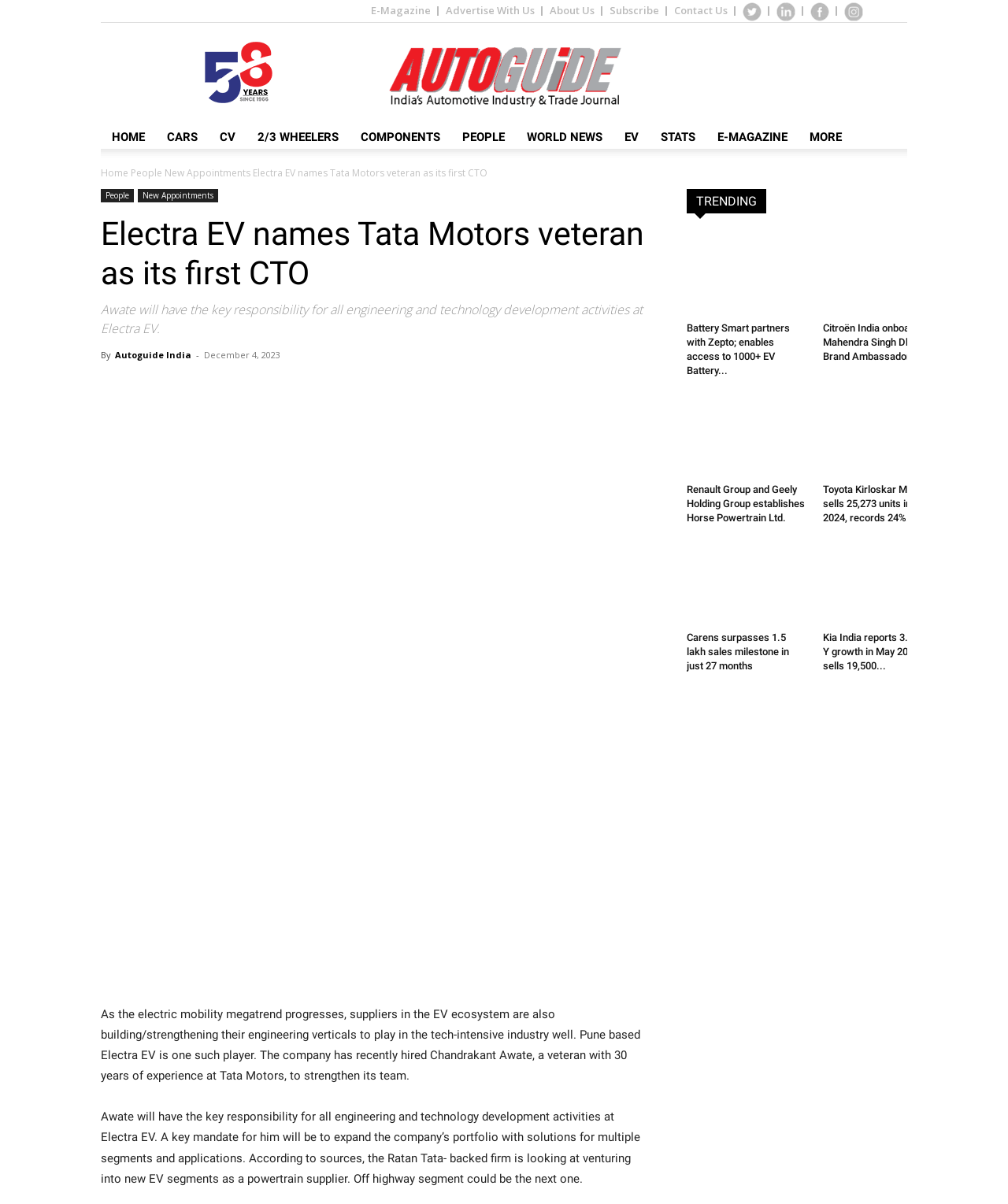Find the bounding box coordinates for the element that must be clicked to complete the instruction: "Check the trending news 'Battery Smart partners with Zepto; enables access to 1000+ EV Battery Swapping Stations'". The coordinates should be four float numbers between 0 and 1, indicated as [left, top, right, bottom].

[0.681, 0.194, 0.8, 0.262]